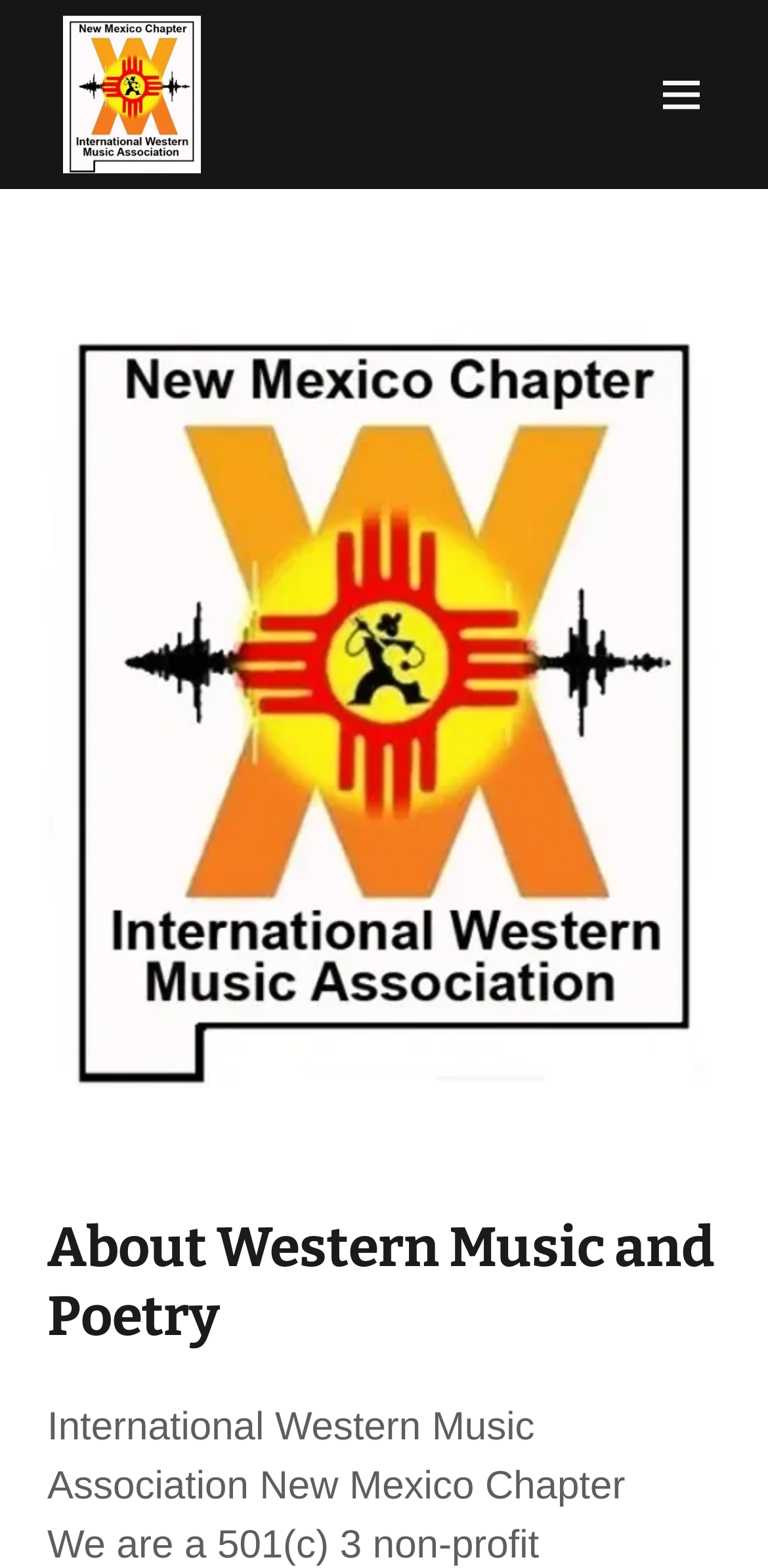What is the organization associated with this webpage?
Using the image, elaborate on the answer with as much detail as possible.

The StaticText element contains the text 'International Western Music Association New Mexico Chapter', which implies that the organization associated with this webpage is the International Western Music Association.